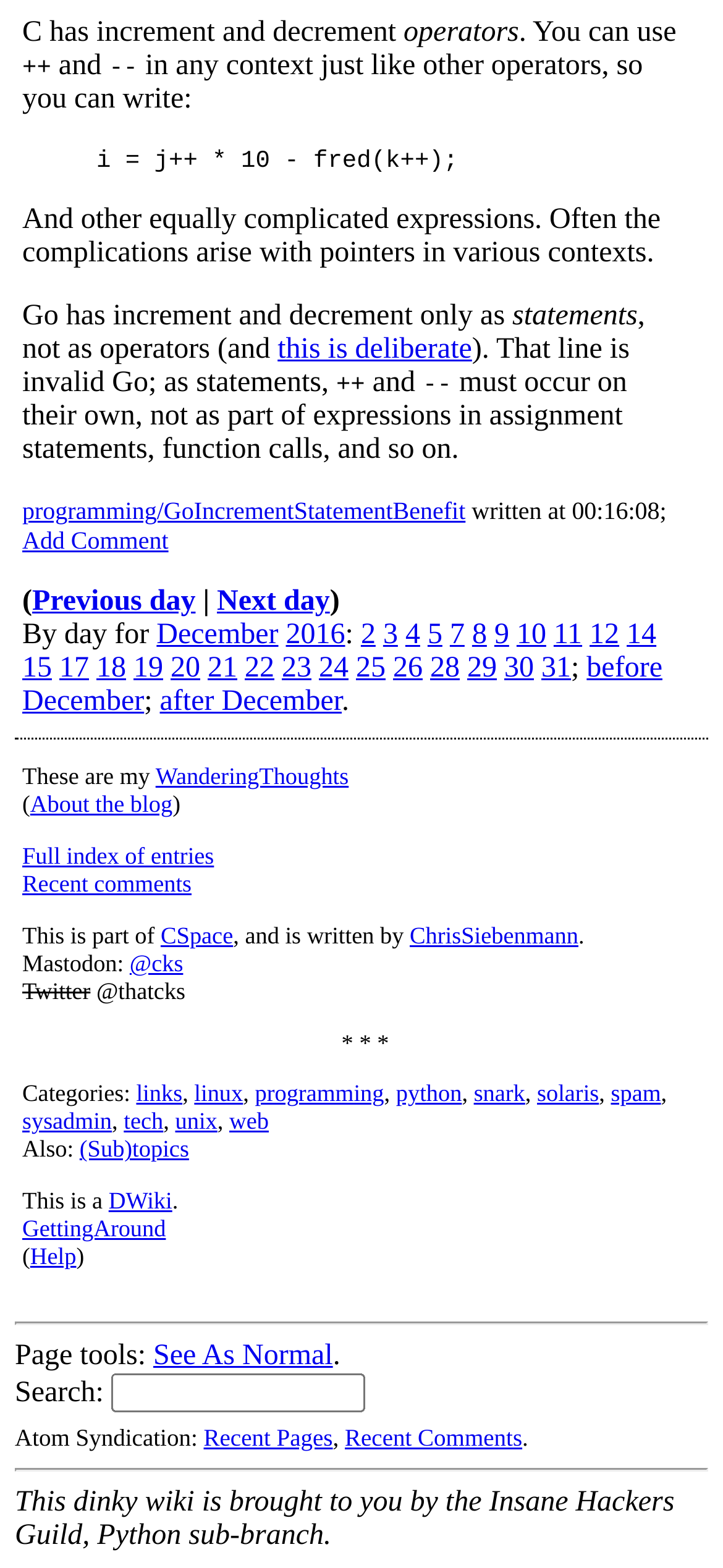Can you identify the bounding box coordinates of the clickable region needed to carry out this instruction: 'Go to 'December''? The coordinates should be four float numbers within the range of 0 to 1, stated as [left, top, right, bottom].

[0.217, 0.395, 0.385, 0.415]